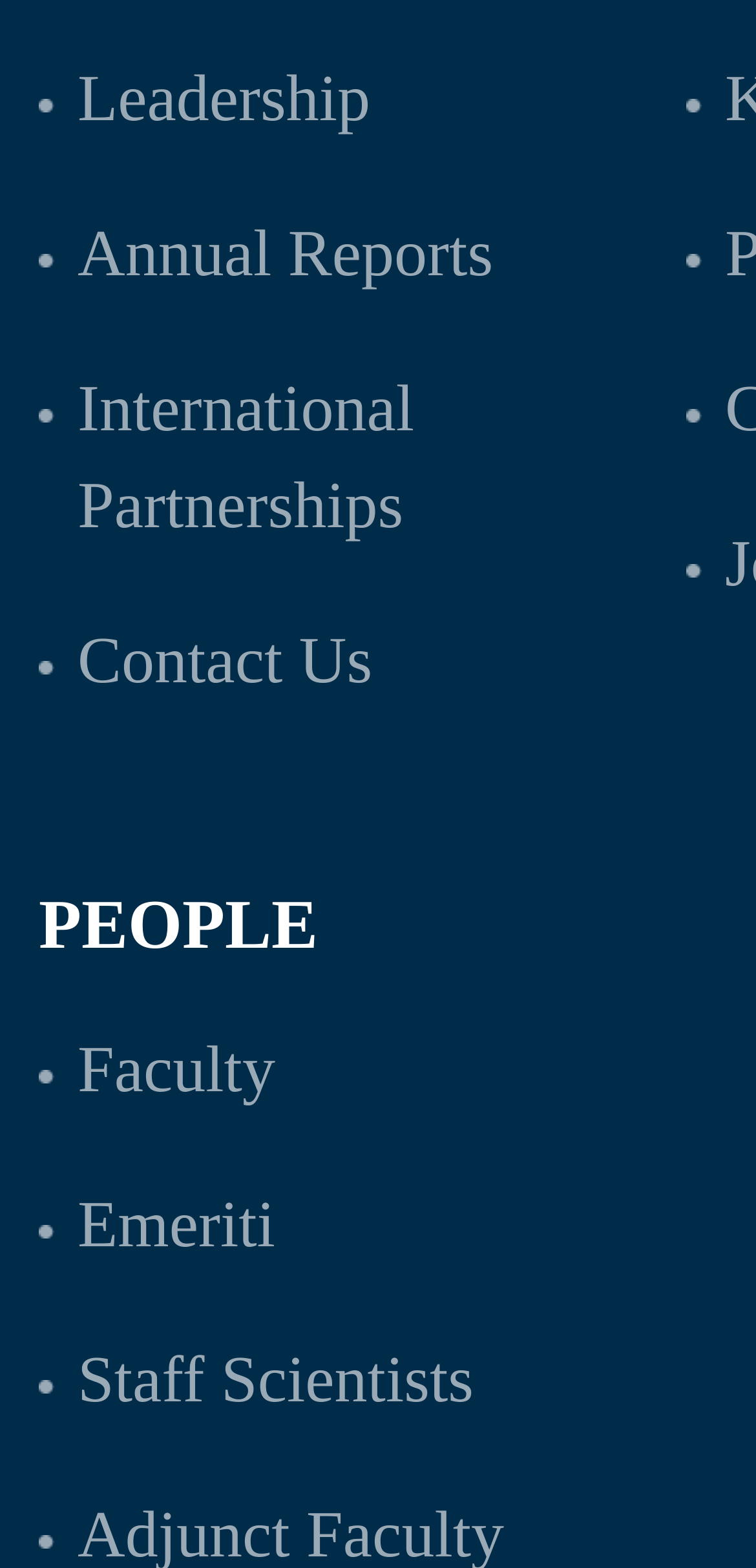Using the details in the image, give a detailed response to the question below:
What is the second link in the second section?

The second section is a DescriptionListDetail element with a link 'Annual Reports' inside it, which is the second link in this section.